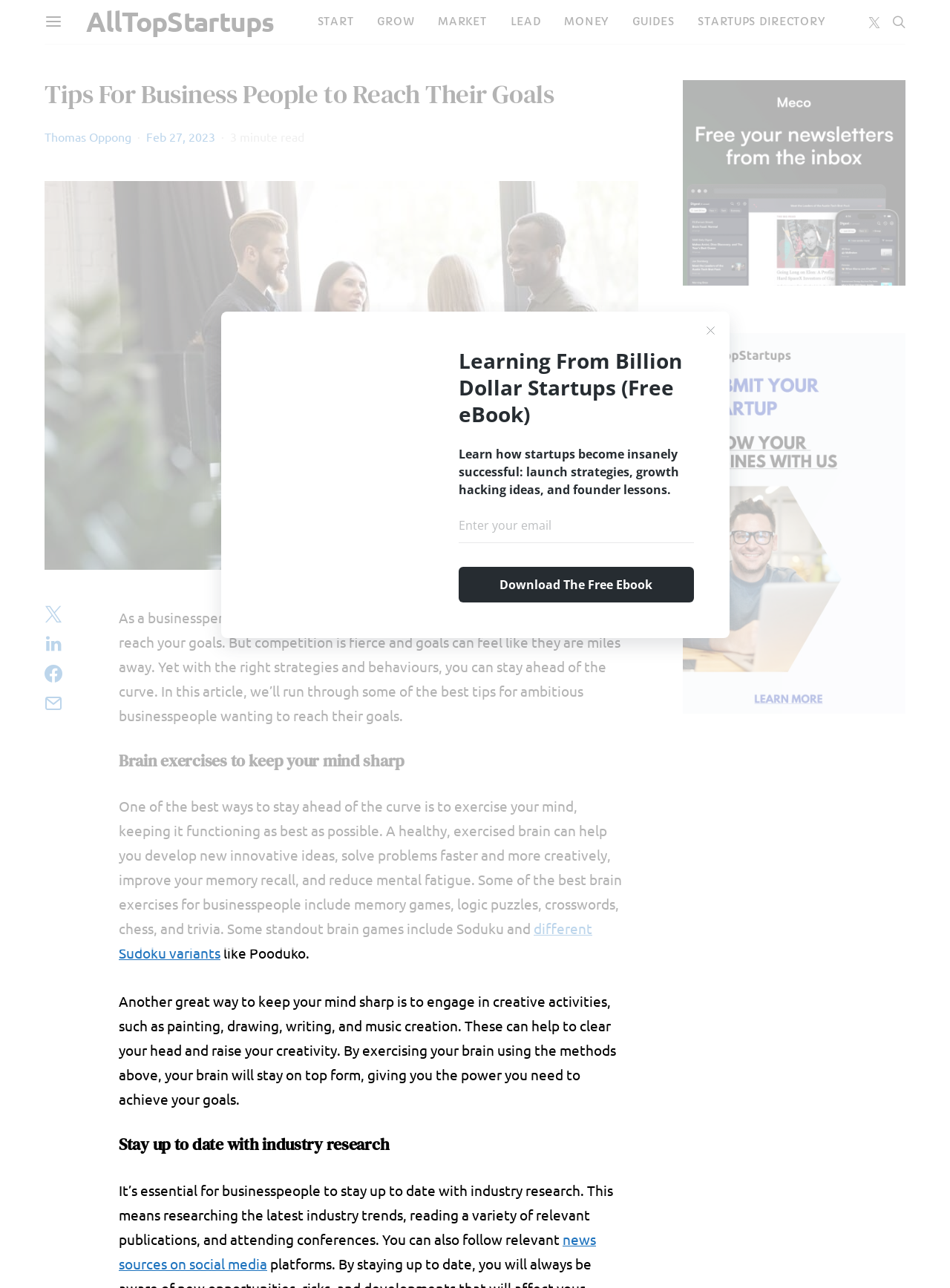Examine the image carefully and respond to the question with a detailed answer: 
Is there a call-to-action button to download an ebook?

I looked at the webpage and found a button with the text 'Download The Free Ebook', which indicates a call-to-action to download an ebook, although it is currently hidden.